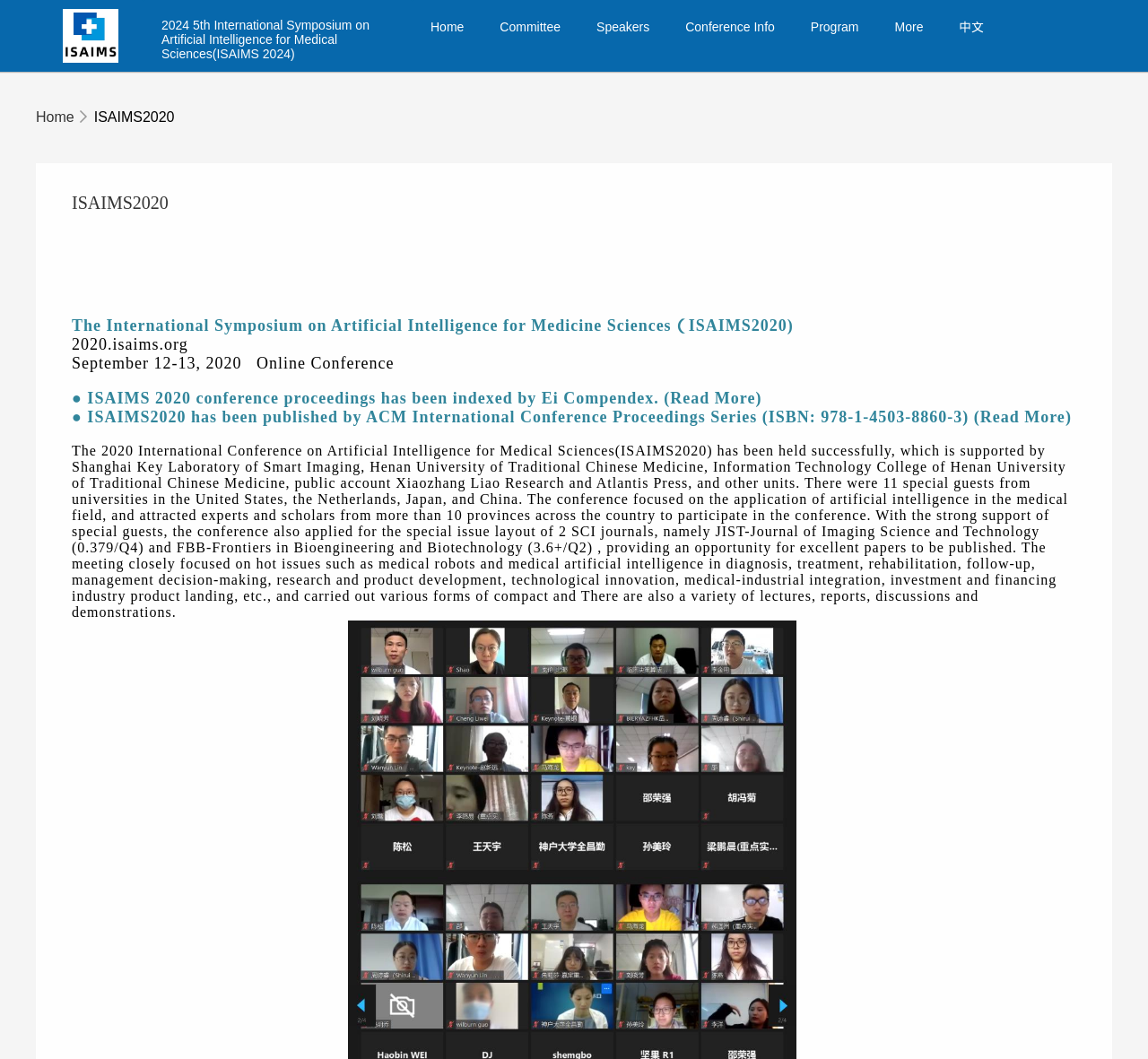Create a full and detailed caption for the entire webpage.

The webpage is about the 2024 5th International Symposium on Artificial Intelligence for Medical Sciences (ISAIMS 2024), which will be held during August 11-13, 2024. 

At the top left corner, there is a logo image. Next to it, the title of the symposium is displayed as a link. Below the title, there is a navigation menu with links to different sections, including "Home", "Committee", "Speakers", "Conference Info", "Program", "More", and "中文". 

On the left side, there is a smaller navigation menu with a link to "Home". Below it, there is an image and a static text "ISAIMS2020". 

The main content of the webpage is about the previous ISAIMS 2020 conference. There is a heading "ISAIMS2020" followed by a paragraph of text describing the conference. Below it, there are several lines of text providing more information about the conference, including the date, proceedings, and publication. 

There is also a section with a list of bullet points, each describing an achievement or feature of the conference, such as the indexing of conference proceedings and the publication of papers in SCI journals. 

At the bottom of the page, there is a large block of text describing the details of the ISAIMS 2020 conference, including the topics discussed, the forms of lectures and reports, and the participants. 

Finally, there is an image at the bottom right corner of the page, which appears to be a screenshot of a WeChat image.